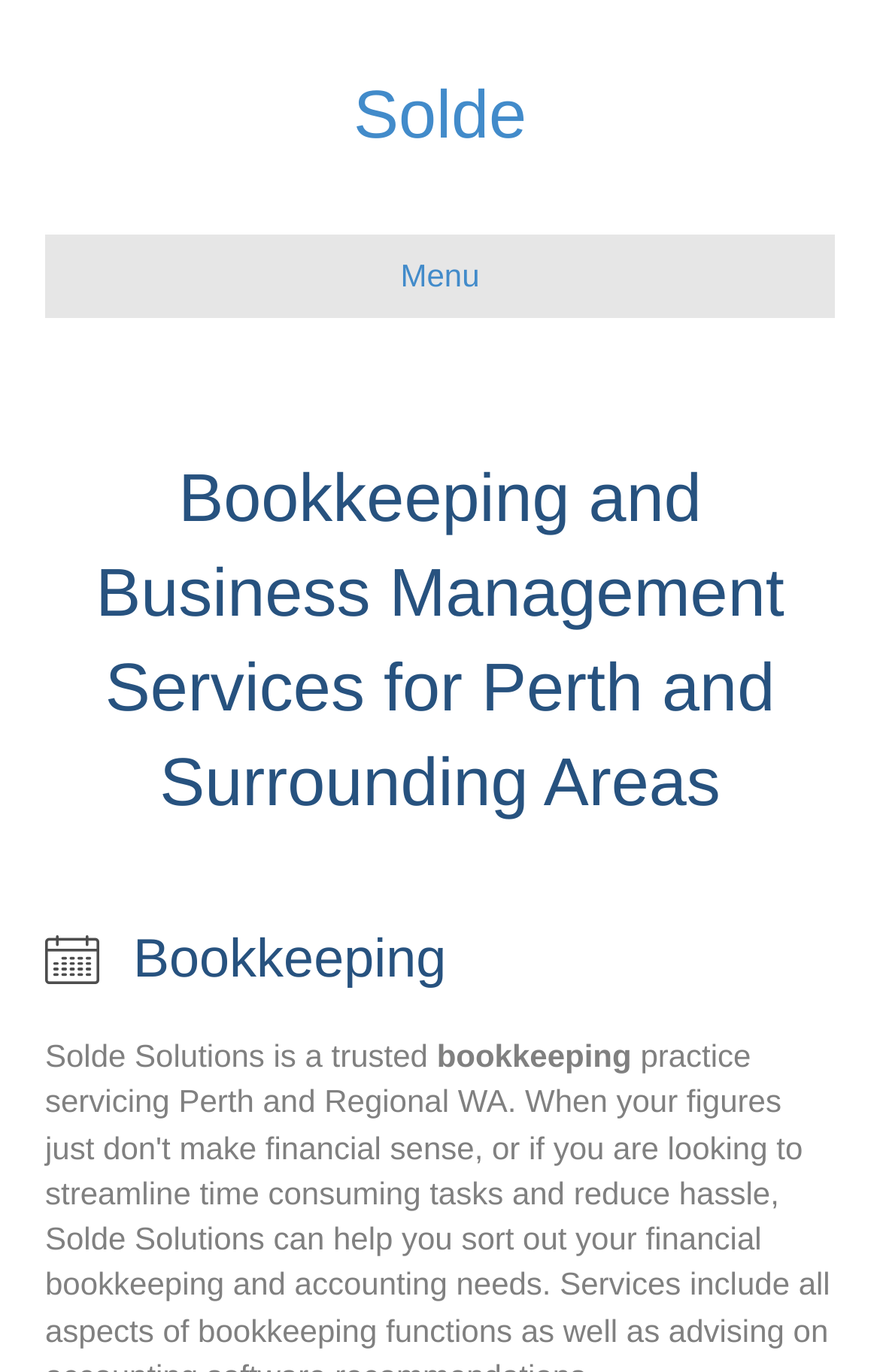Return the bounding box coordinates of the UI element that corresponds to this description: "Volume I, Issue I". The coordinates must be given as four float numbers in the range of 0 and 1, [left, top, right, bottom].

None